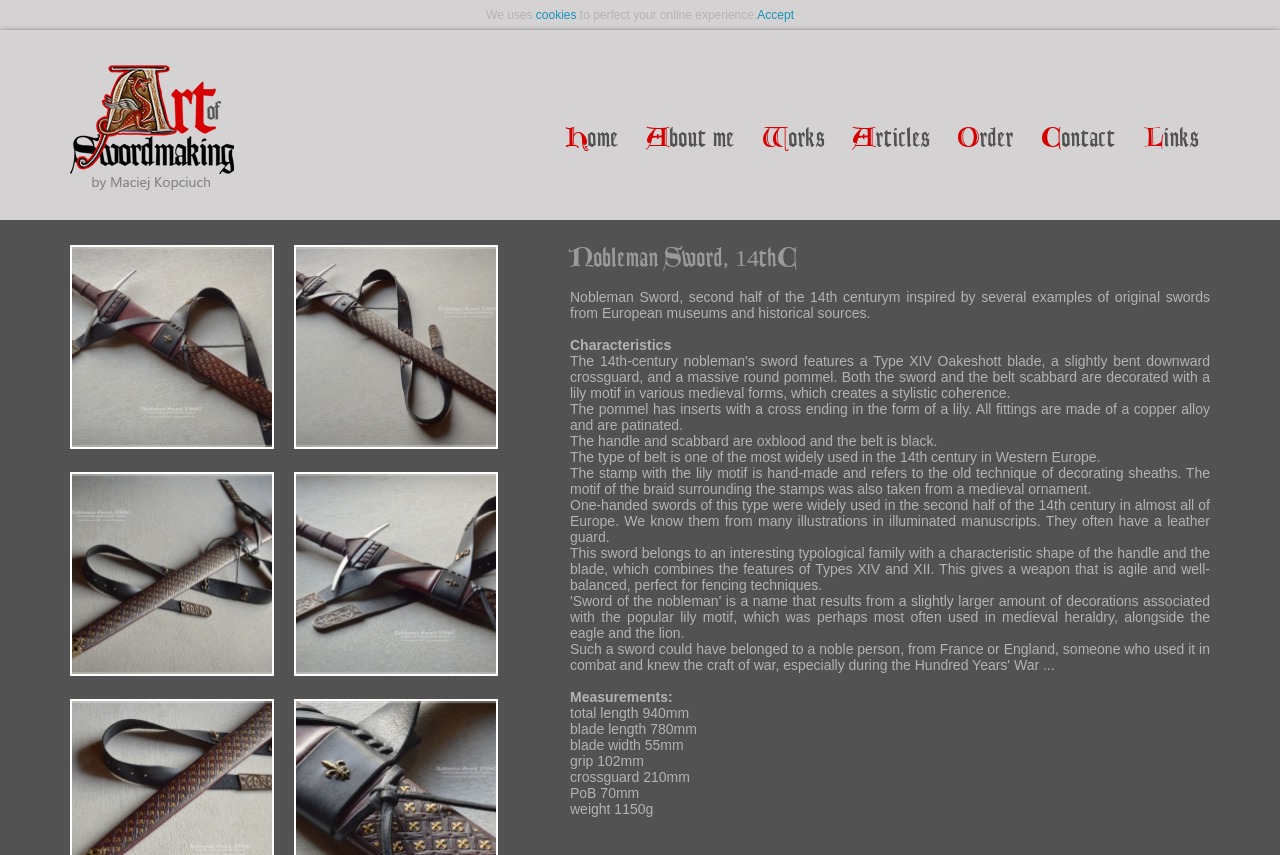Explain in detail what you observe on this webpage.

This webpage is about Artofswordmaking by Maciej Kopciuch, specifically showcasing a Nobleman Sword from the 14th century. At the top, there is a notification about the use of cookies, with an "Accept" button to the right. Below this, there is a navigation menu with links to the Homepage, About me, Works, Articles, Order, Contact, and Links.

On the left side, there are three images, stacked vertically, with no captions. On the right side, there is a large section dedicated to the Nobleman Sword, with a heading and a detailed description. The description is divided into several paragraphs, discussing the sword's characteristics, such as its pommel, handle, scabbard, and belt. There are also measurements listed, including the total length, blade length, blade width, grip, crossguard, point of balance, and weight.

The text is accompanied by several images, which are not explicitly described but appear to be related to the sword. The overall layout is organized, with clear headings and concise text, making it easy to navigate and understand the content.